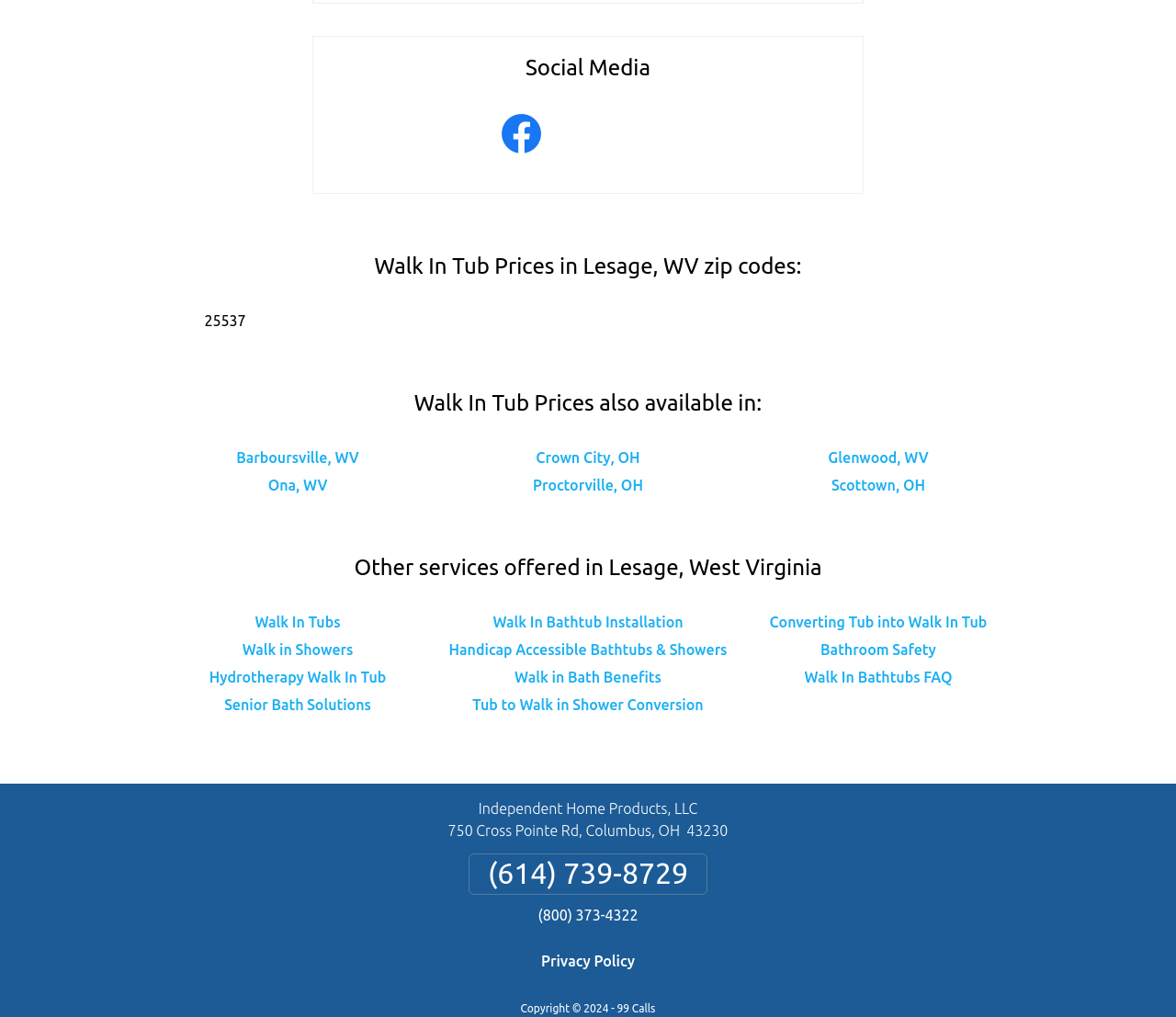Please identify the bounding box coordinates of the element that needs to be clicked to execute the following command: "Learn about Walk in Showers". Provide the bounding box using four float numbers between 0 and 1, formatted as [left, top, right, bottom].

[0.206, 0.631, 0.3, 0.647]